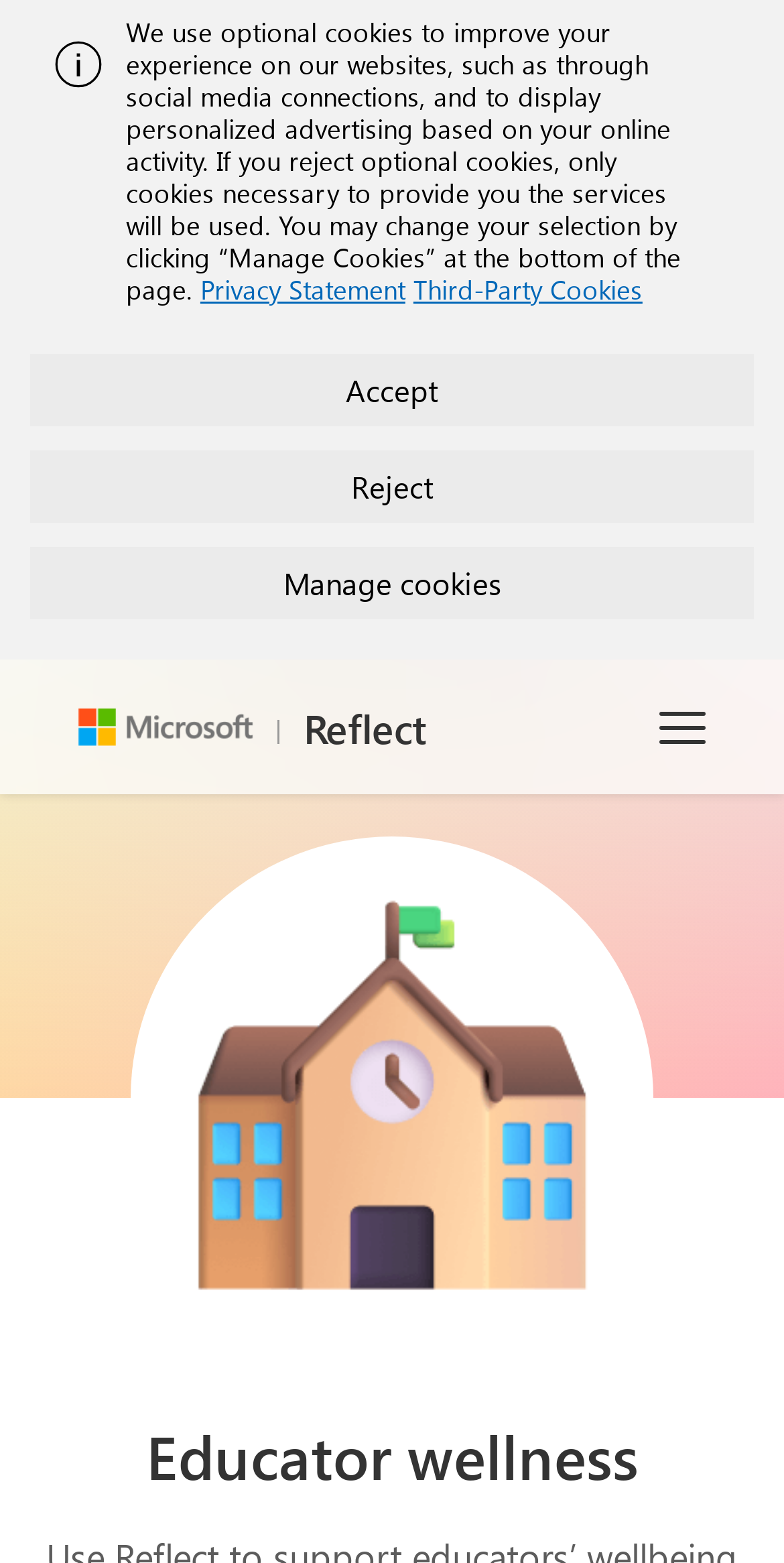Identify the bounding box for the element characterized by the following description: "For training partnersPartners".

[0.592, 0.154, 0.79, 0.192]